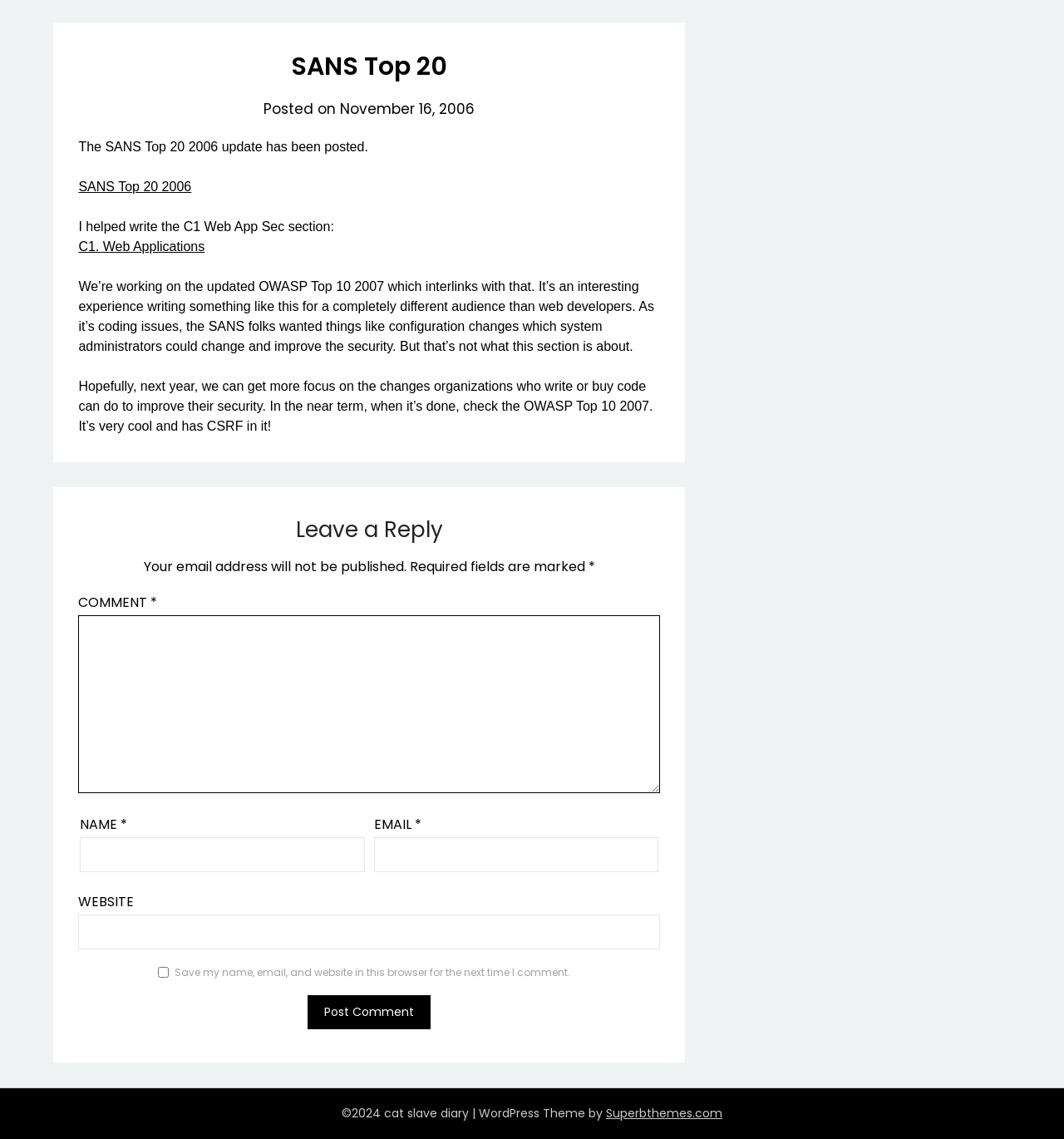From the screenshot, find the bounding box of the UI element matching this description: "Superbthemes.com". Supply the bounding box coordinates in the form [left, top, right, bottom], each a float between 0 and 1.

[0.57, 0.97, 0.679, 0.985]